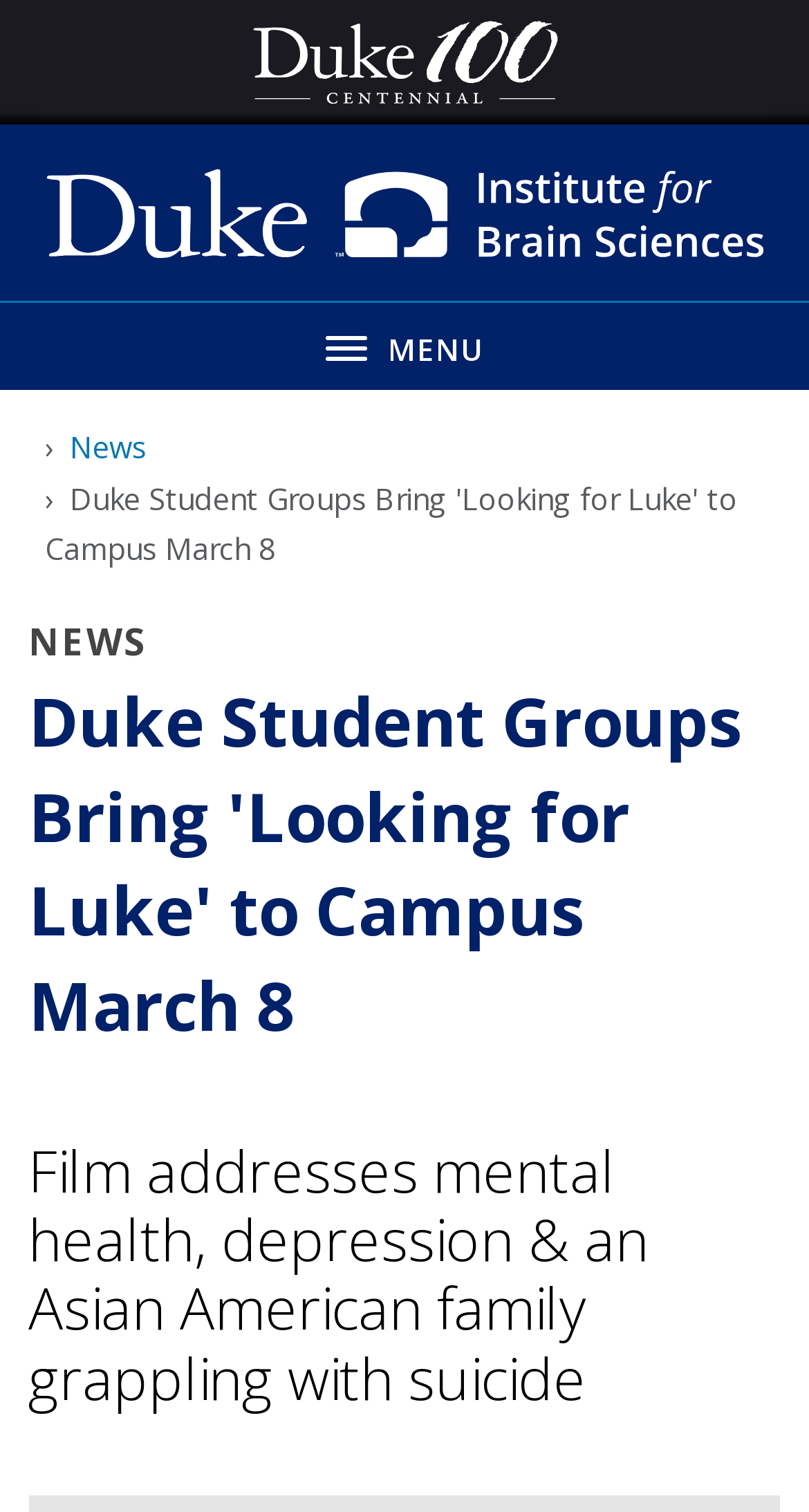Provide a brief response in the form of a single word or phrase:
What is the name of the institute hosting the event?

Duke Institute for Brain Sciences